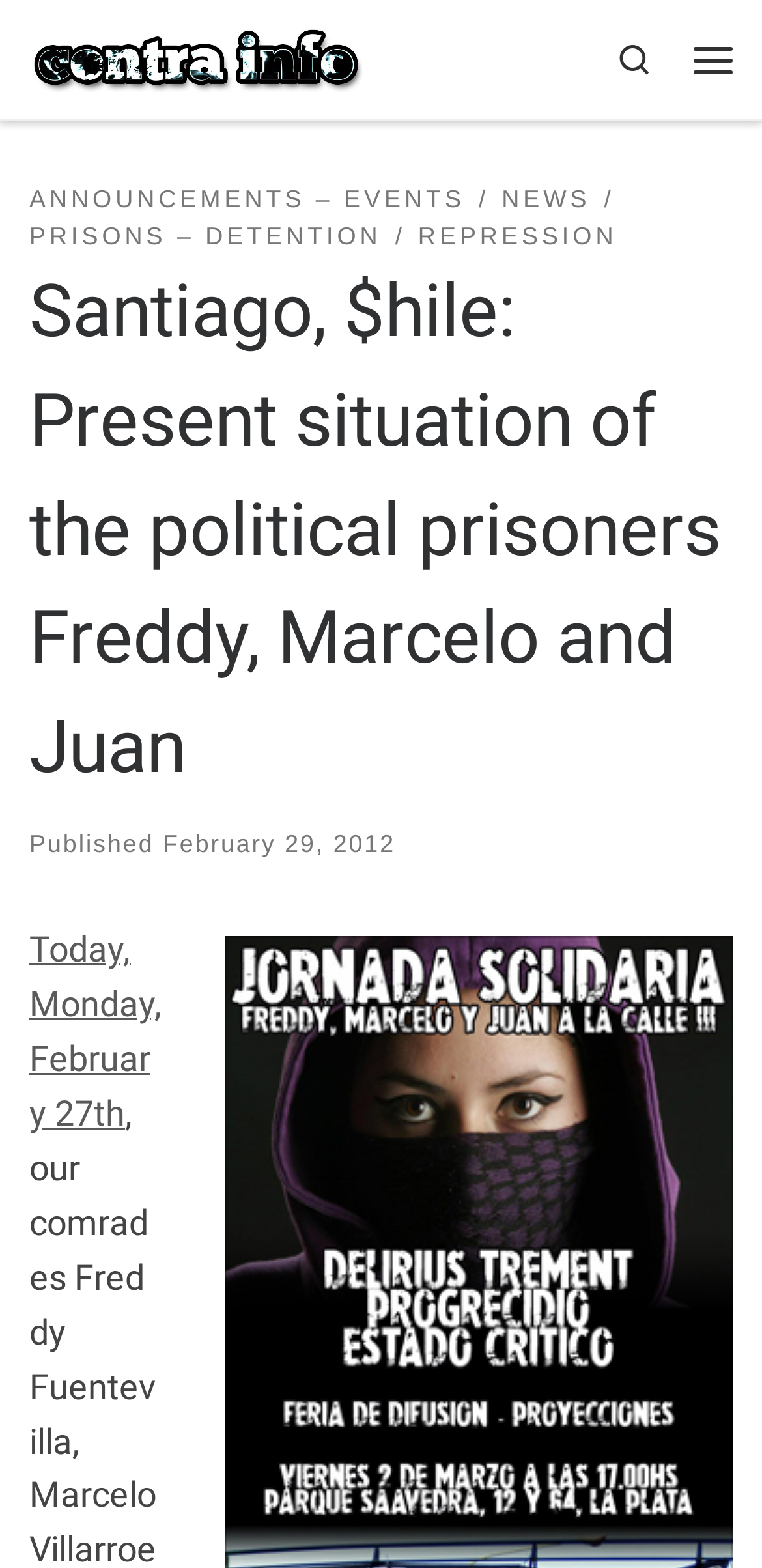Could you specify the bounding box coordinates for the clickable section to complete the following instruction: "Search for something"?

[0.779, 0.0, 0.885, 0.076]